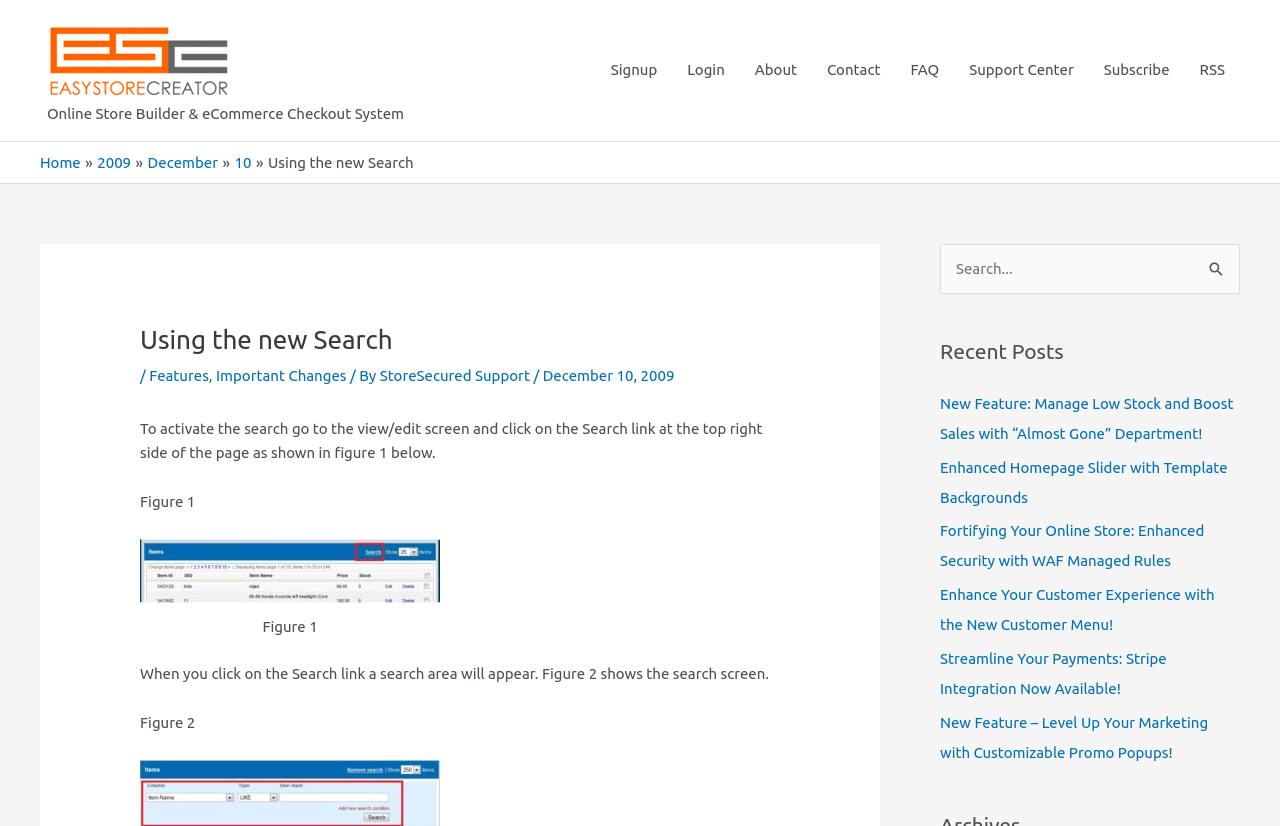What is the purpose of the search link?
Answer briefly with a single word or phrase based on the image.

To activate the search